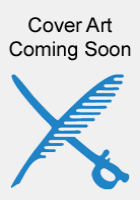Give a comprehensive caption that covers the entire image content.

The image displays a placeholder for a book cover, prominently featuring the text "Cover Art Coming Soon." This is accompanied by a stylized graphic of scissors, suggesting the theme of creation or editing of the cover design. This image is typically used on websites where new titles are being announced, indicating that details such as the cover art are yet to be finalized. This serves to inform potential readers that while the book is not currently visually represented, it is forthcoming and will soon be available for preview or purchase.